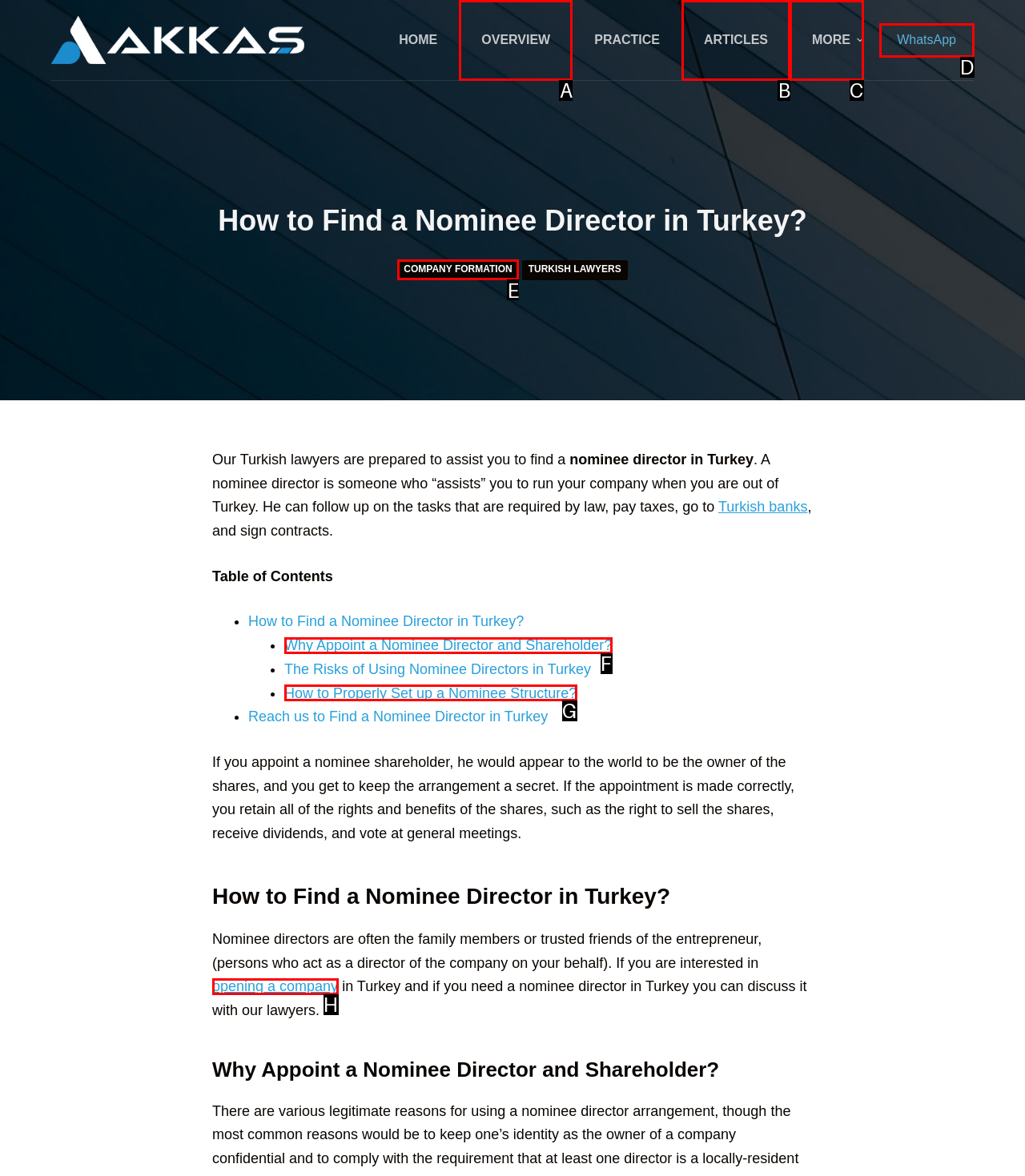Identify the correct UI element to click to follow this instruction: Learn more about COMPANY FORMATION
Respond with the letter of the appropriate choice from the displayed options.

E